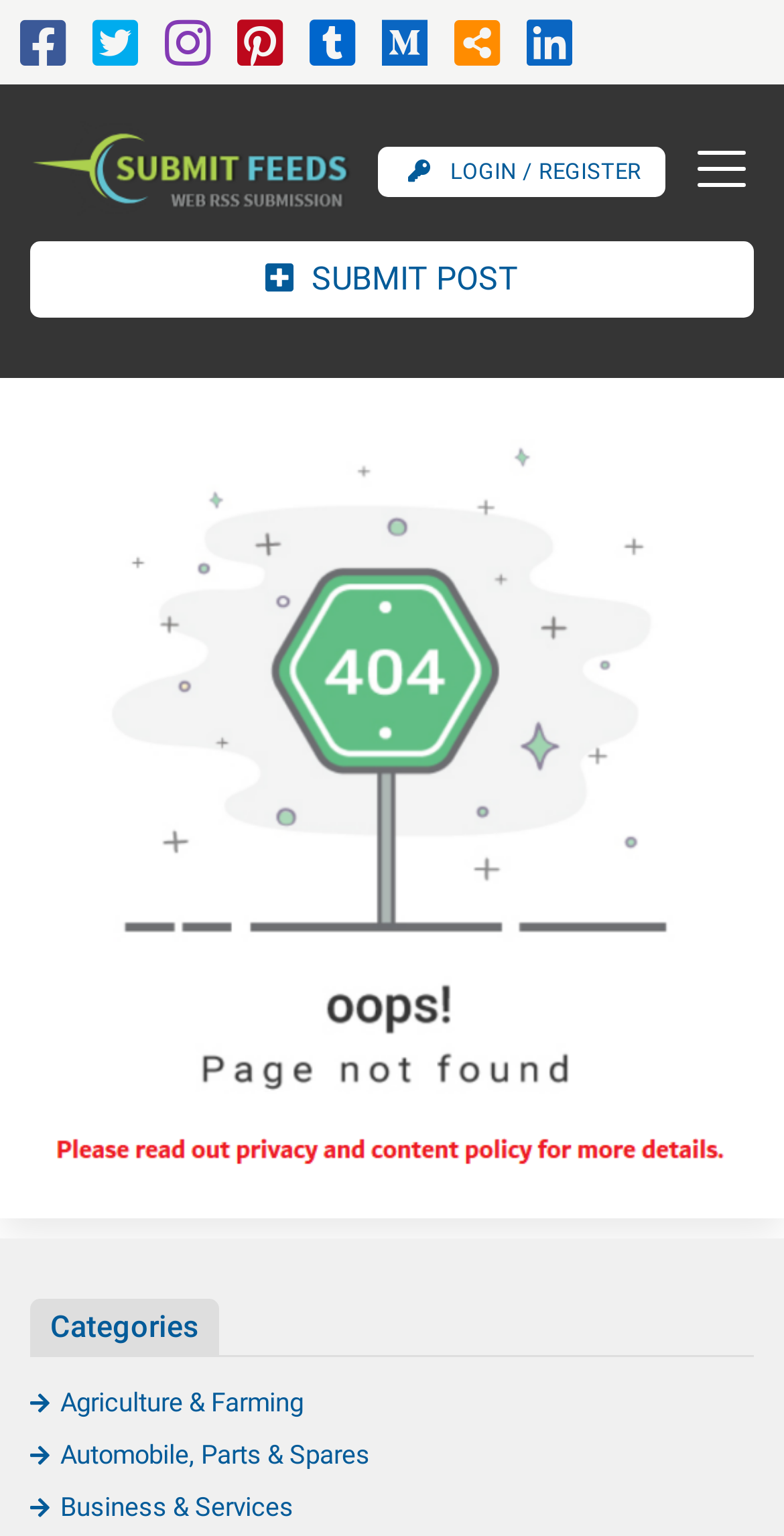Locate the bounding box coordinates of the element that needs to be clicked to carry out the instruction: "Click the submitfeeds.com logo". The coordinates should be given as four float numbers ranging from 0 to 1, i.e., [left, top, right, bottom].

[0.038, 0.075, 0.449, 0.144]